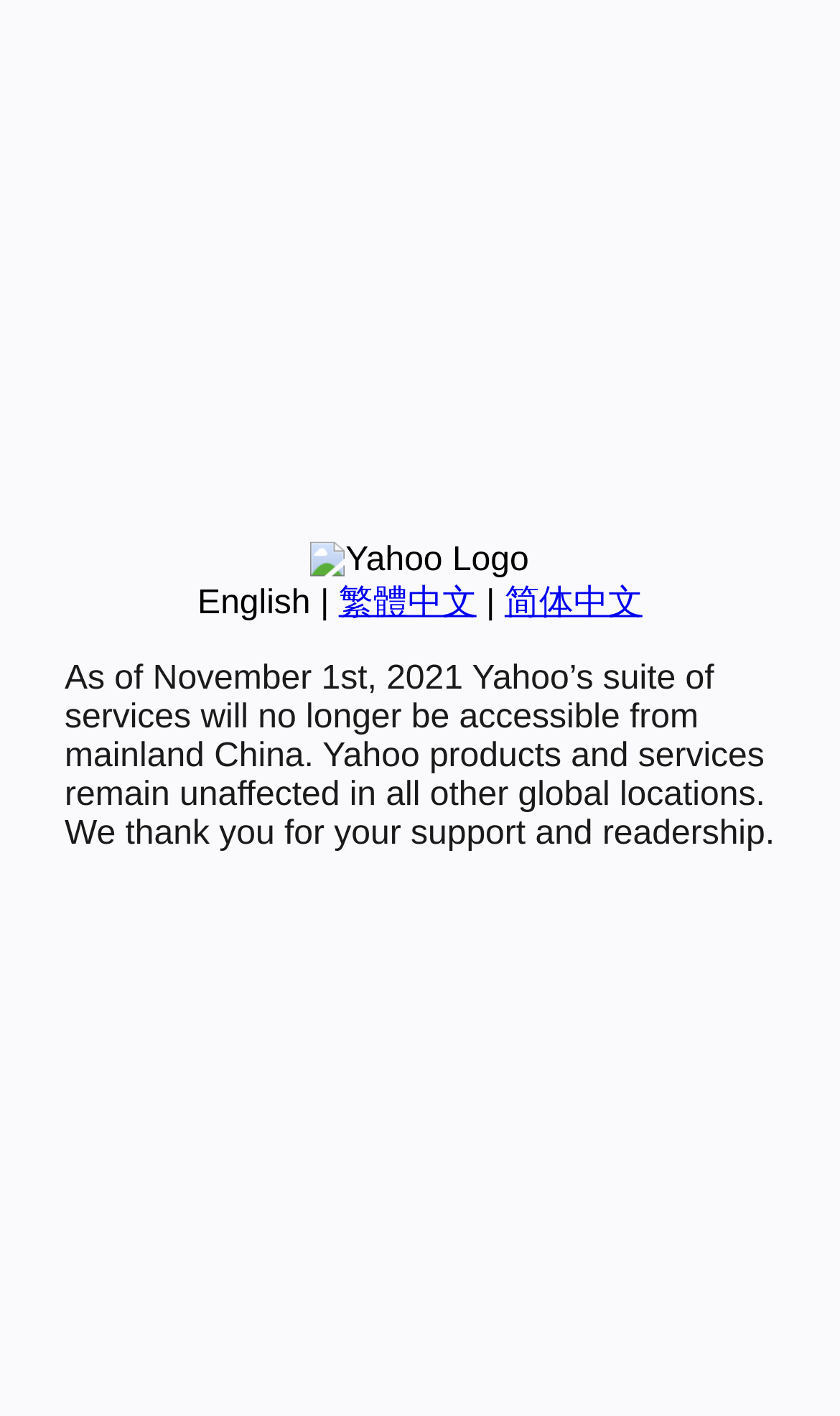Provide the bounding box coordinates for the UI element that is described as: "繁體中文".

[0.403, 0.413, 0.567, 0.439]